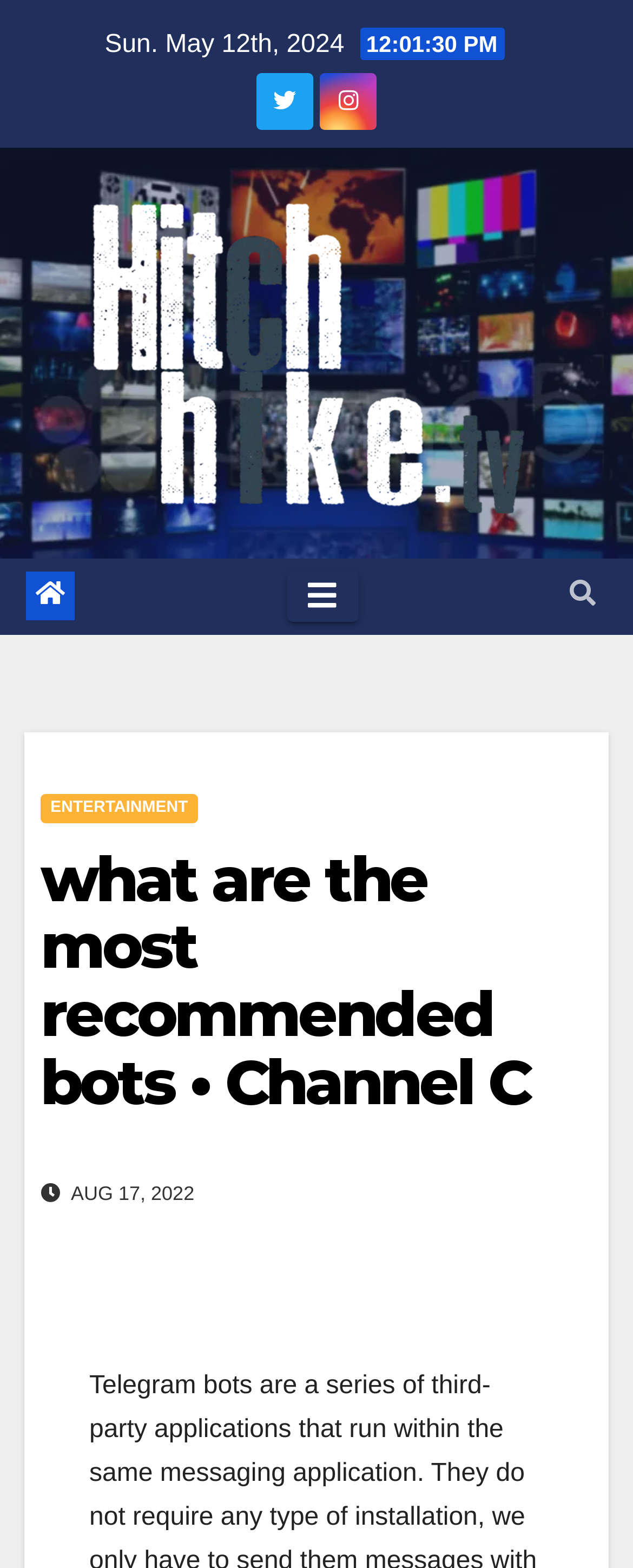Please determine the heading text of this webpage.

what are the most recommended bots • Channel C